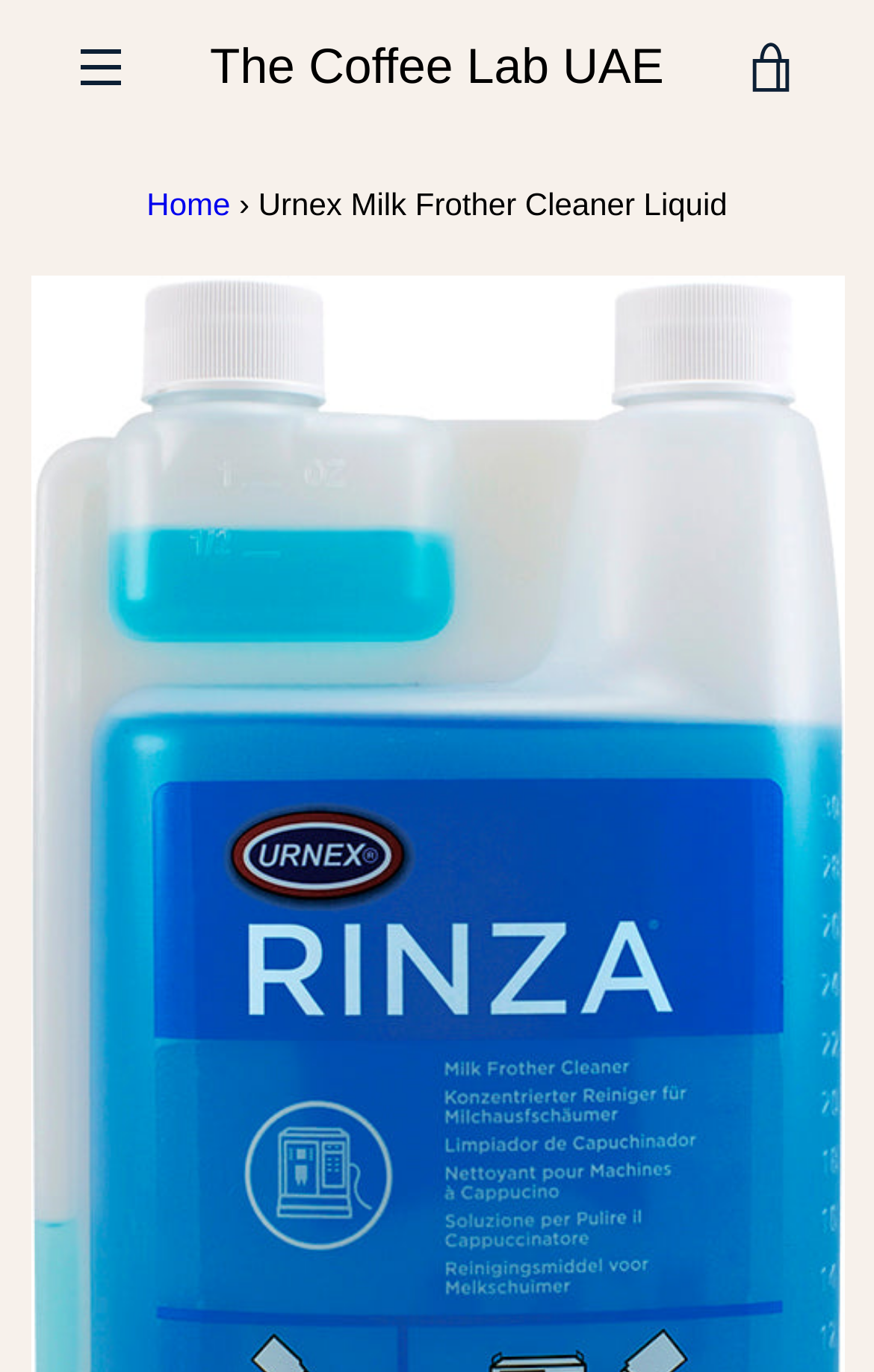Could you locate the bounding box coordinates for the section that should be clicked to accomplish this task: "Follow on Facebook".

[0.257, 0.81, 0.308, 0.836]